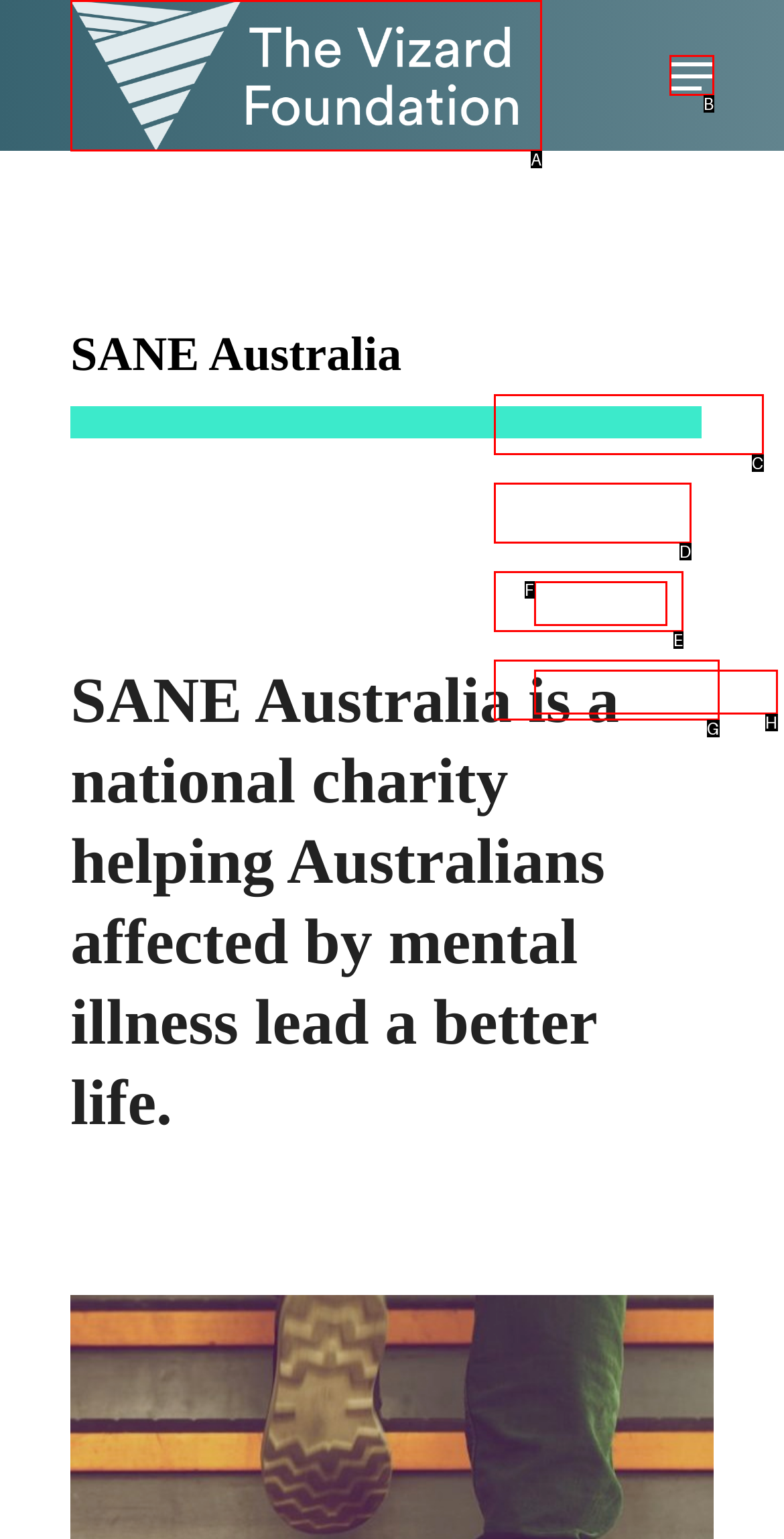Select the proper HTML element to perform the given task: visit Vizard Foundation Answer with the corresponding letter from the provided choices.

A